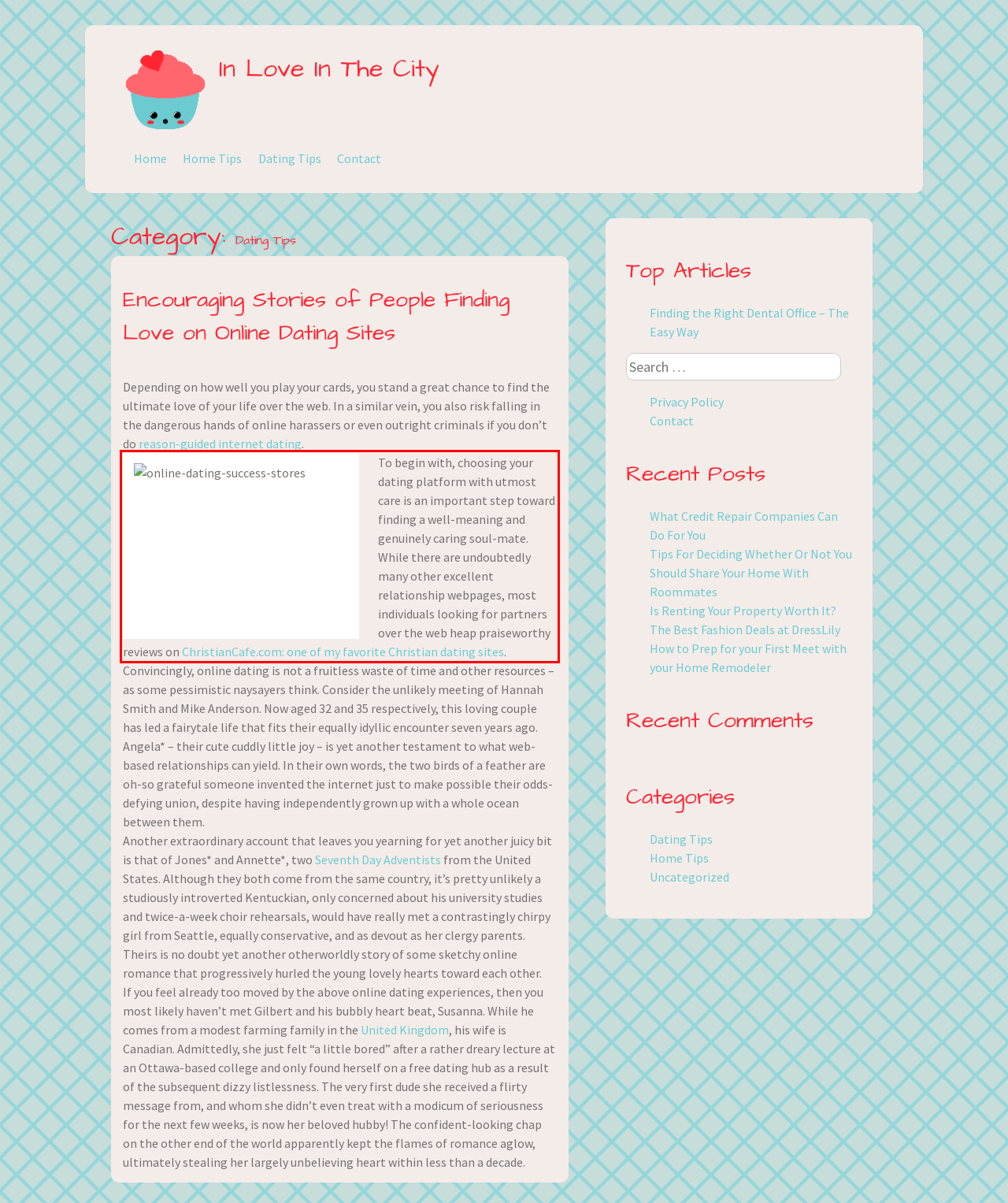Identify the text inside the red bounding box in the provided webpage screenshot and transcribe it.

To begin with, choosing your dating platform with utmost care is an important step toward finding a well-meaning and genuinely caring soul-mate. While there are undoubtedly many other excellent relationship webpages, most individuals looking for partners over the web heap praiseworthy reviews on ChristianCafe.com: one of my favorite Christian dating sites.